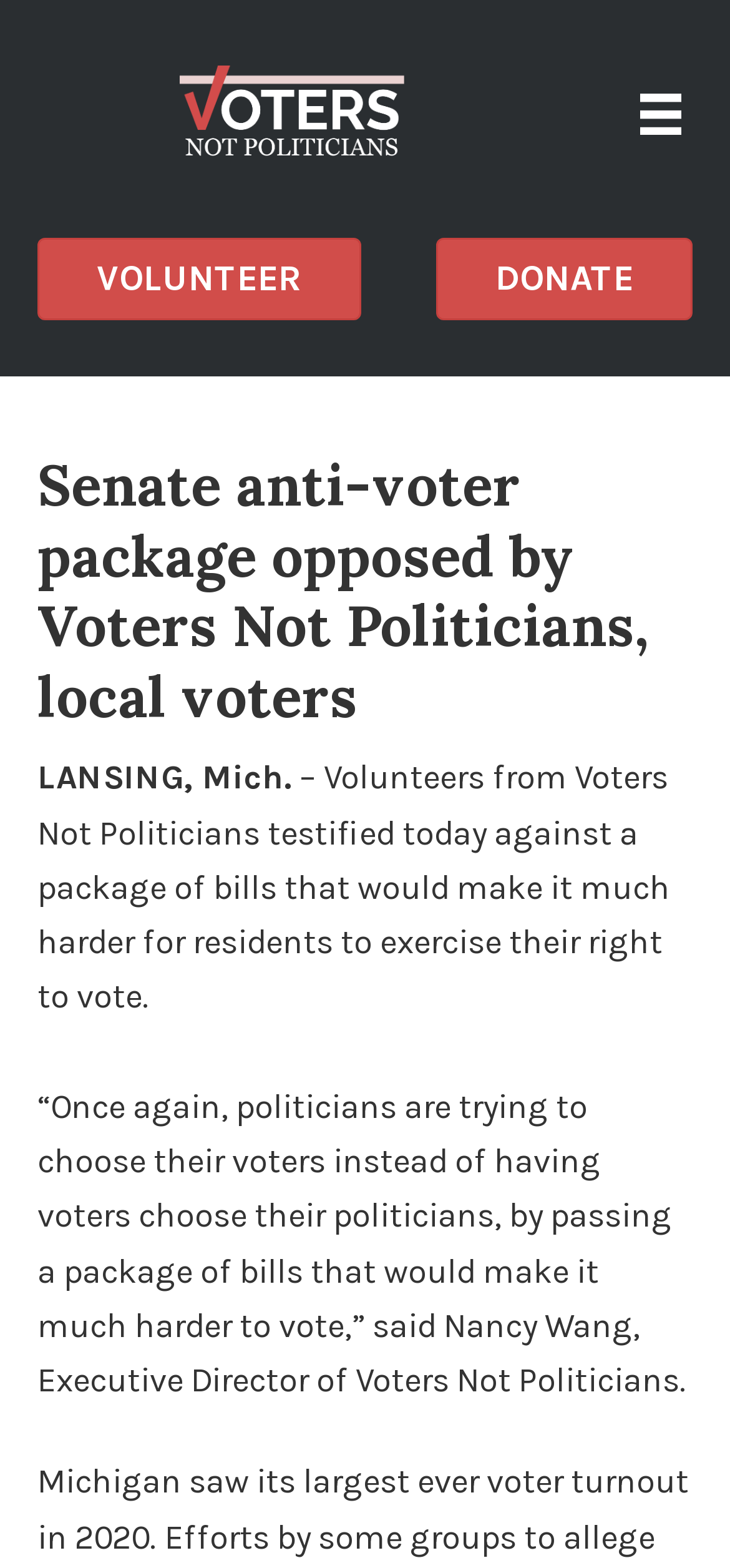Respond with a single word or phrase for the following question: 
What is the logo of Voters Not Politicians?

vnp-logo-darkbg-vertical